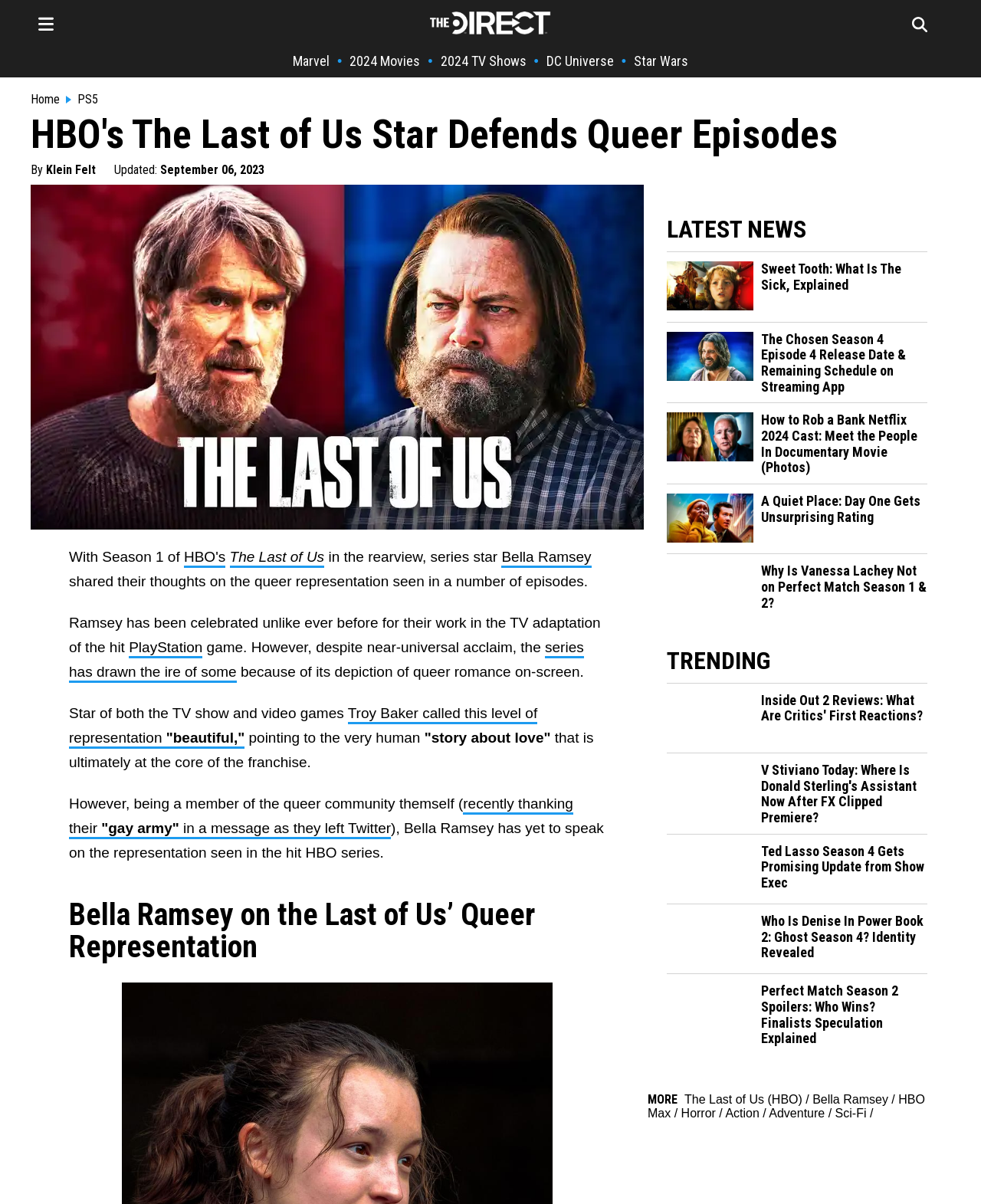Who is the star of the TV show being discussed?
Please give a well-detailed answer to the question.

The article mentions 'Bella Ramsey has yet to speak on the representation seen in the hit HBO series' and 'series star Bella Ramsey', indicating that Bella Ramsey is the star of the TV show being discussed.